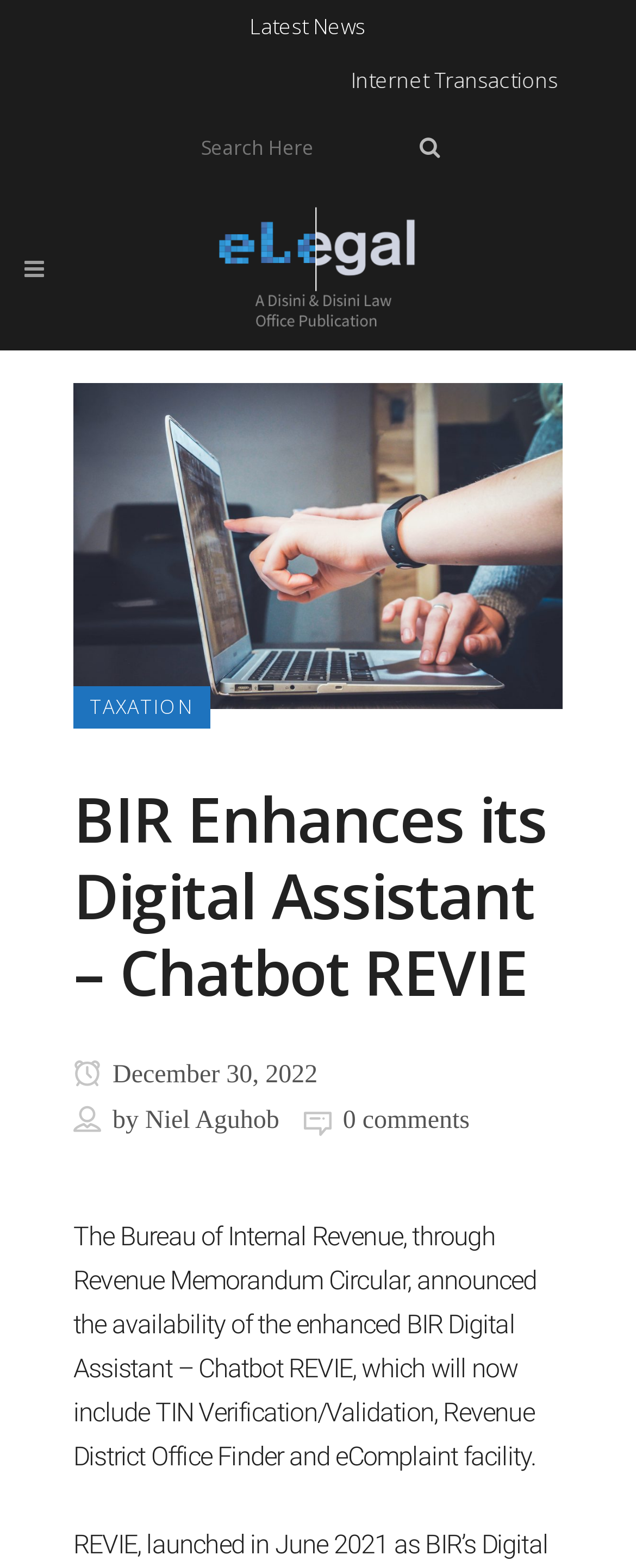Locate the bounding box coordinates of the UI element described by: "Taxation". The bounding box coordinates should consist of four float numbers between 0 and 1, i.e., [left, top, right, bottom].

[0.115, 0.438, 0.331, 0.465]